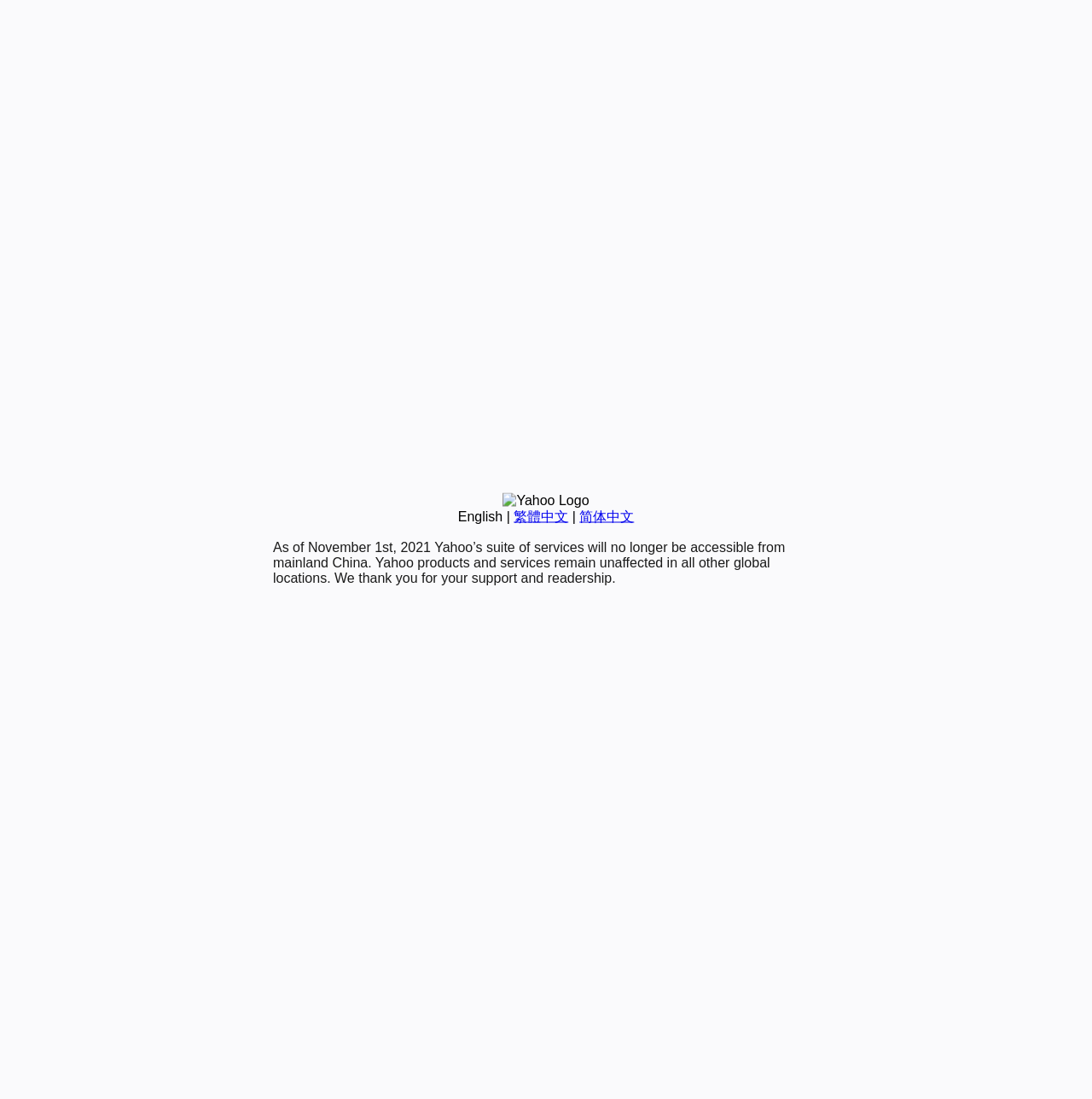Mark the bounding box of the element that matches the following description: "English".

[0.419, 0.463, 0.46, 0.476]